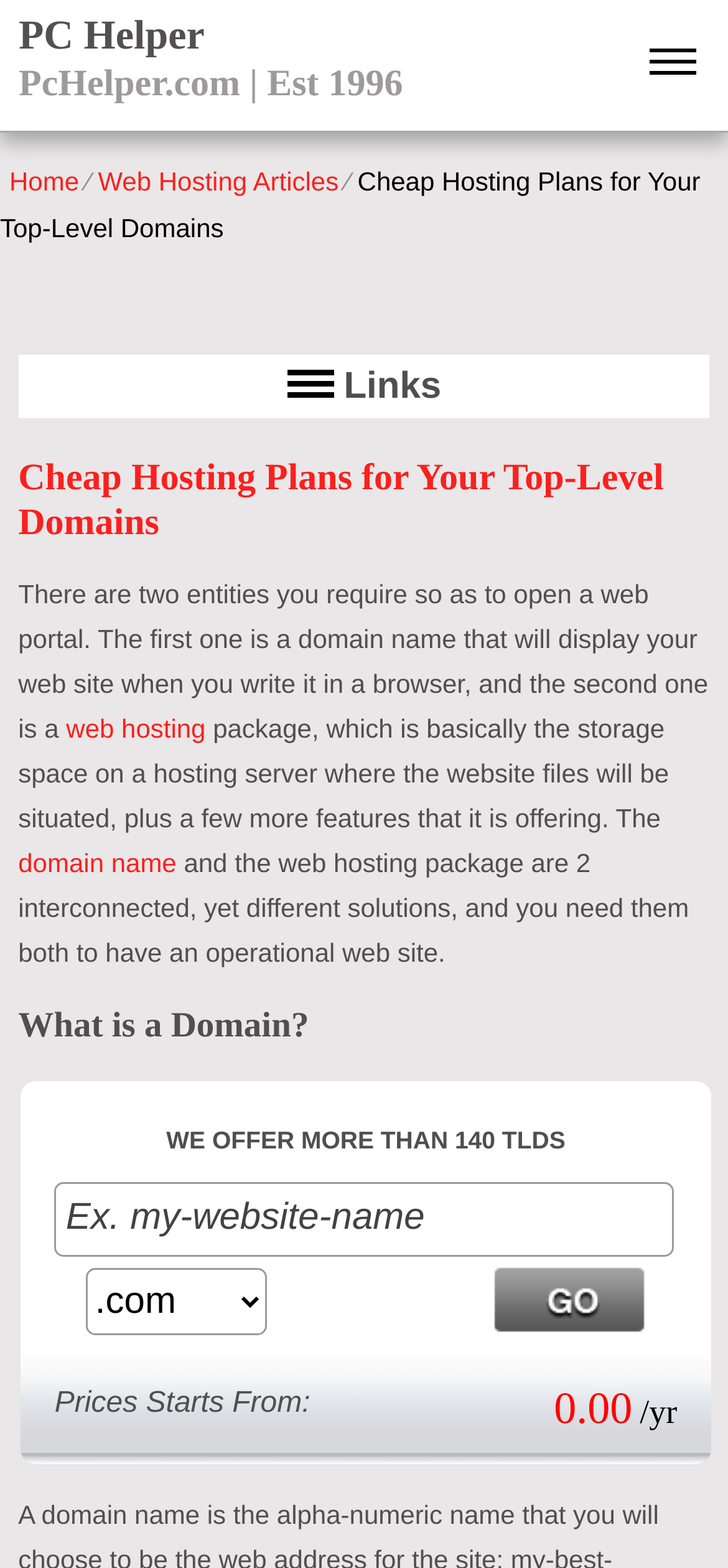Pinpoint the bounding box coordinates of the area that must be clicked to complete this instruction: "Click the 'Web Hosting Articles' link".

[0.135, 0.106, 0.465, 0.125]